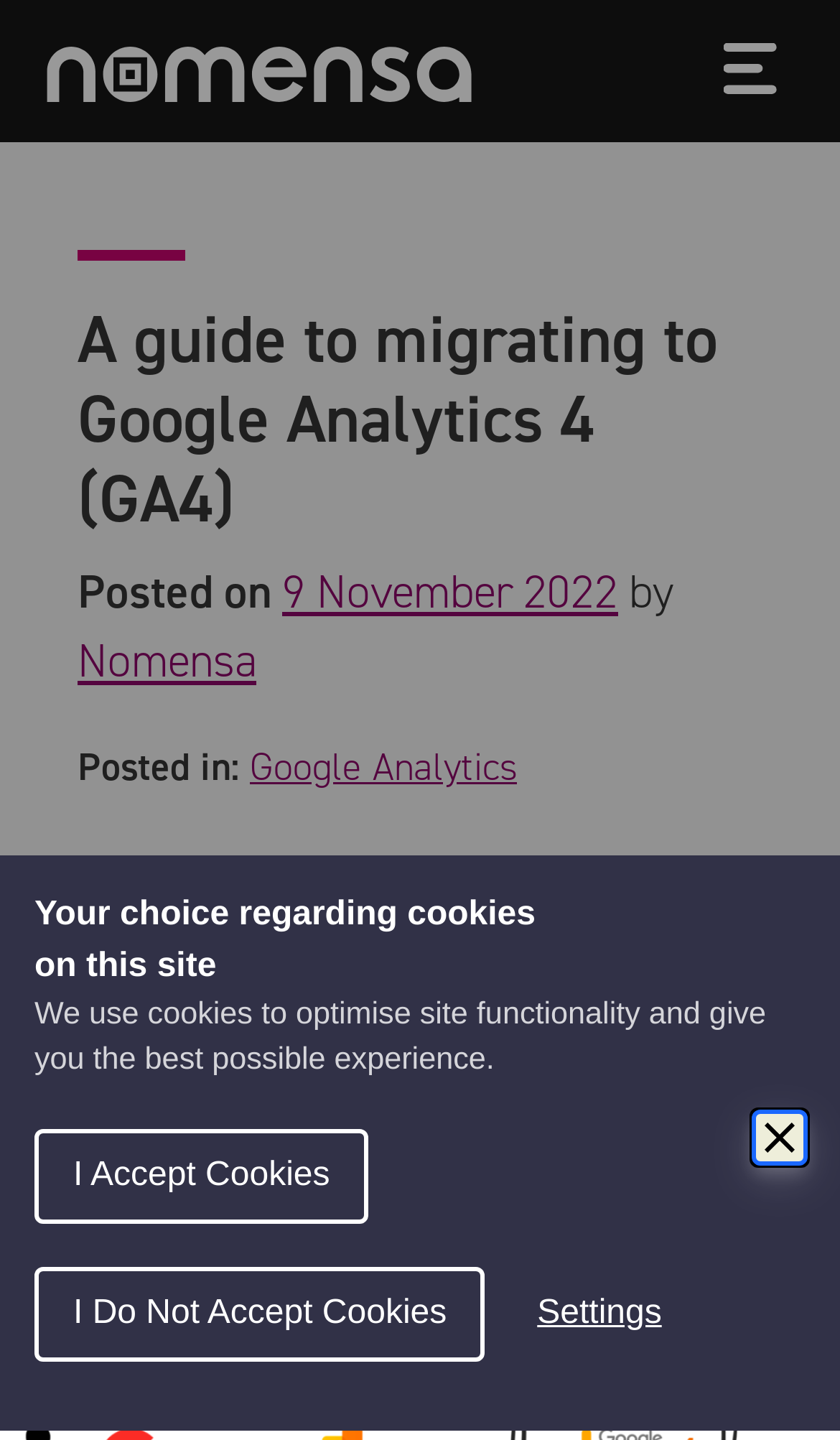Locate the bounding box coordinates of the area where you should click to accomplish the instruction: "Open the main navigation menu".

[0.831, 0.024, 0.949, 0.074]